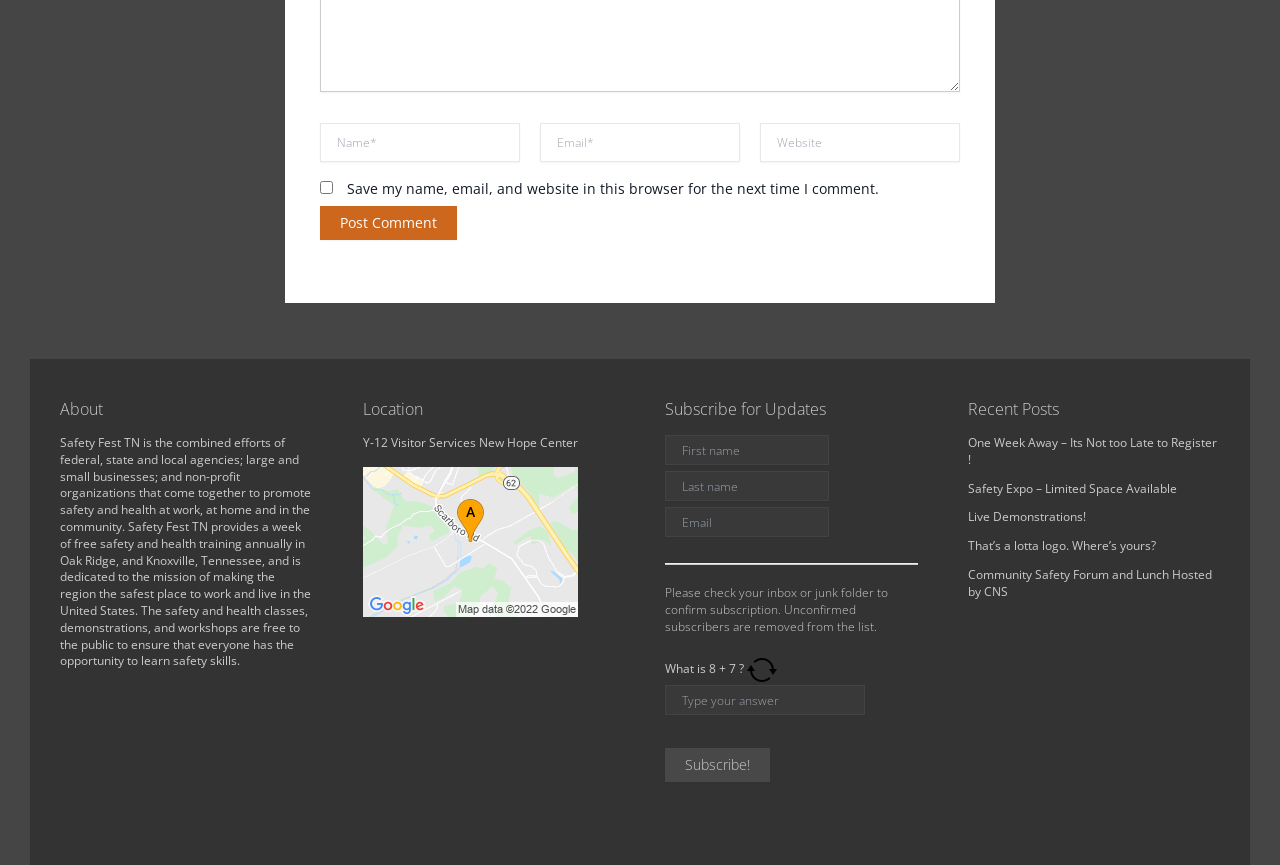Please identify the coordinates of the bounding box for the clickable region that will accomplish this instruction: "Enter your name".

[0.25, 0.142, 0.406, 0.188]